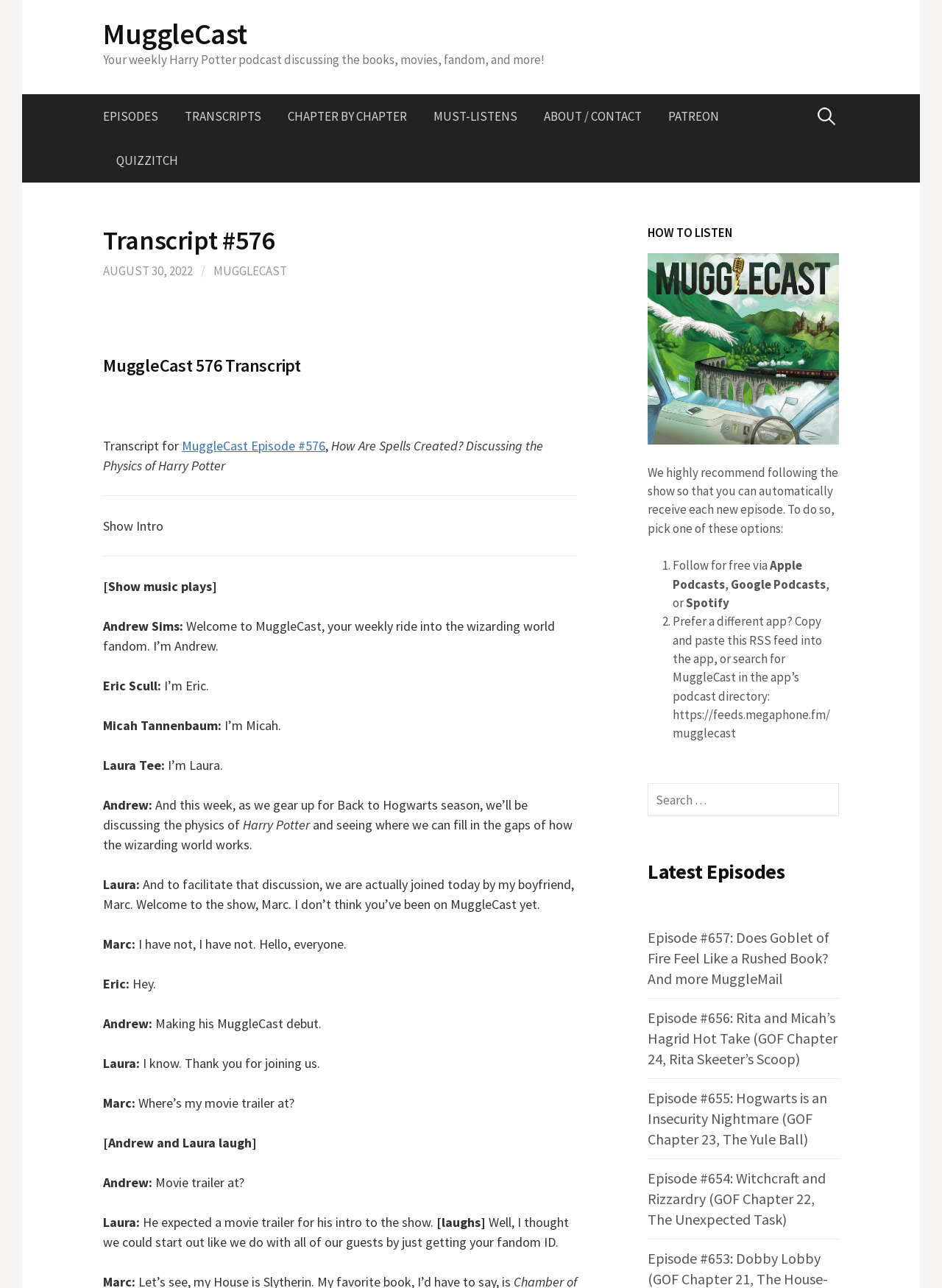Locate the bounding box coordinates of the area you need to click to fulfill this instruction: 'Listen to Episode #657'. The coordinates must be in the form of four float numbers ranging from 0 to 1: [left, top, right, bottom].

[0.688, 0.72, 0.88, 0.767]